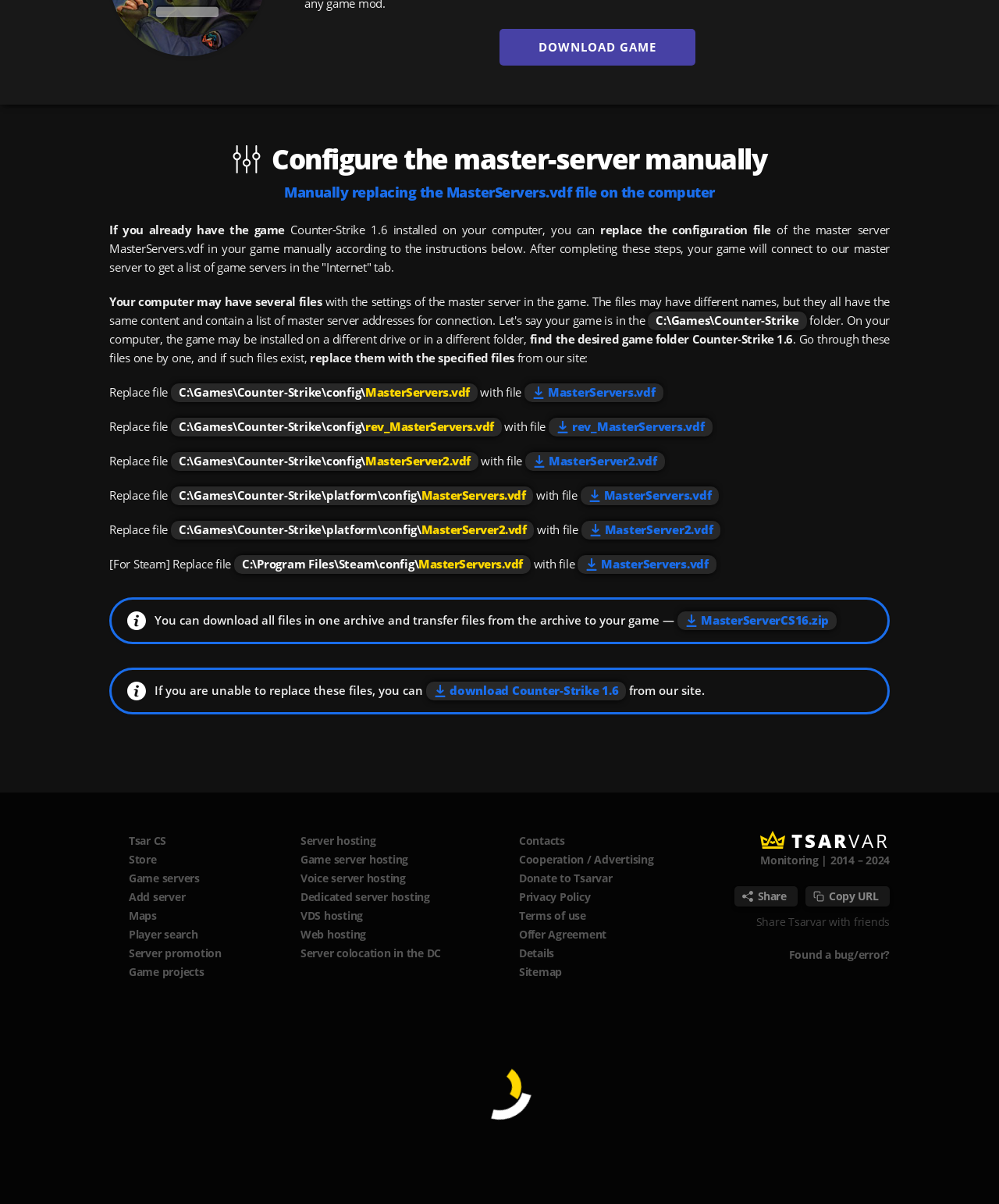Please identify the bounding box coordinates of where to click in order to follow the instruction: "Download the MasterServerCS16.zip archive".

[0.678, 0.507, 0.838, 0.523]